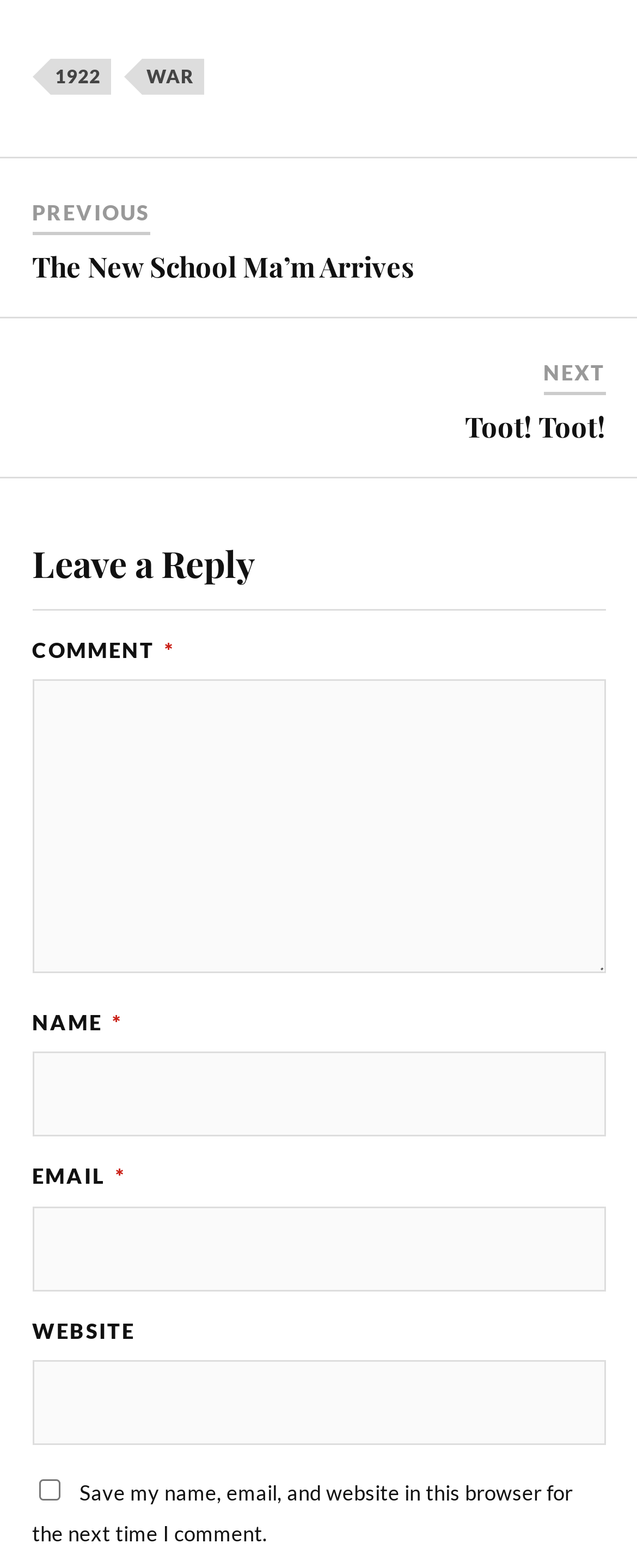Determine the bounding box coordinates of the UI element described below. Use the format (top-left x, top-left y, bottom-right x, bottom-right y) with floating point numbers between 0 and 1: parent_node: WEBSITE name="url"

[0.05, 0.867, 0.95, 0.921]